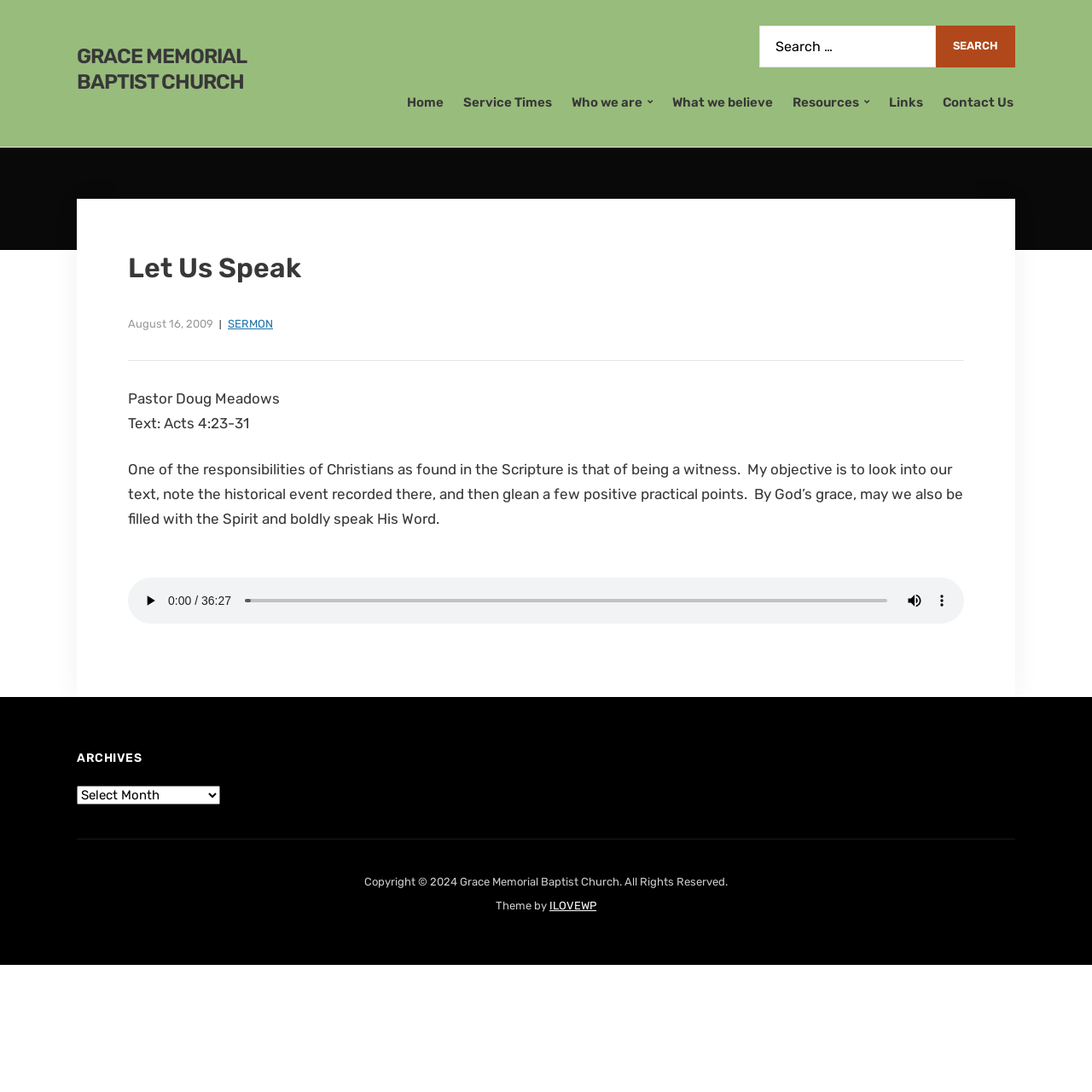Please look at the image and answer the question with a detailed explanation: What is the name of the church?

I found the answer by looking at the link element with the text 'GRACE MEMORIAL BAPTIST CHURCH' at the top of the webpage, which suggests that it is the name of the church.